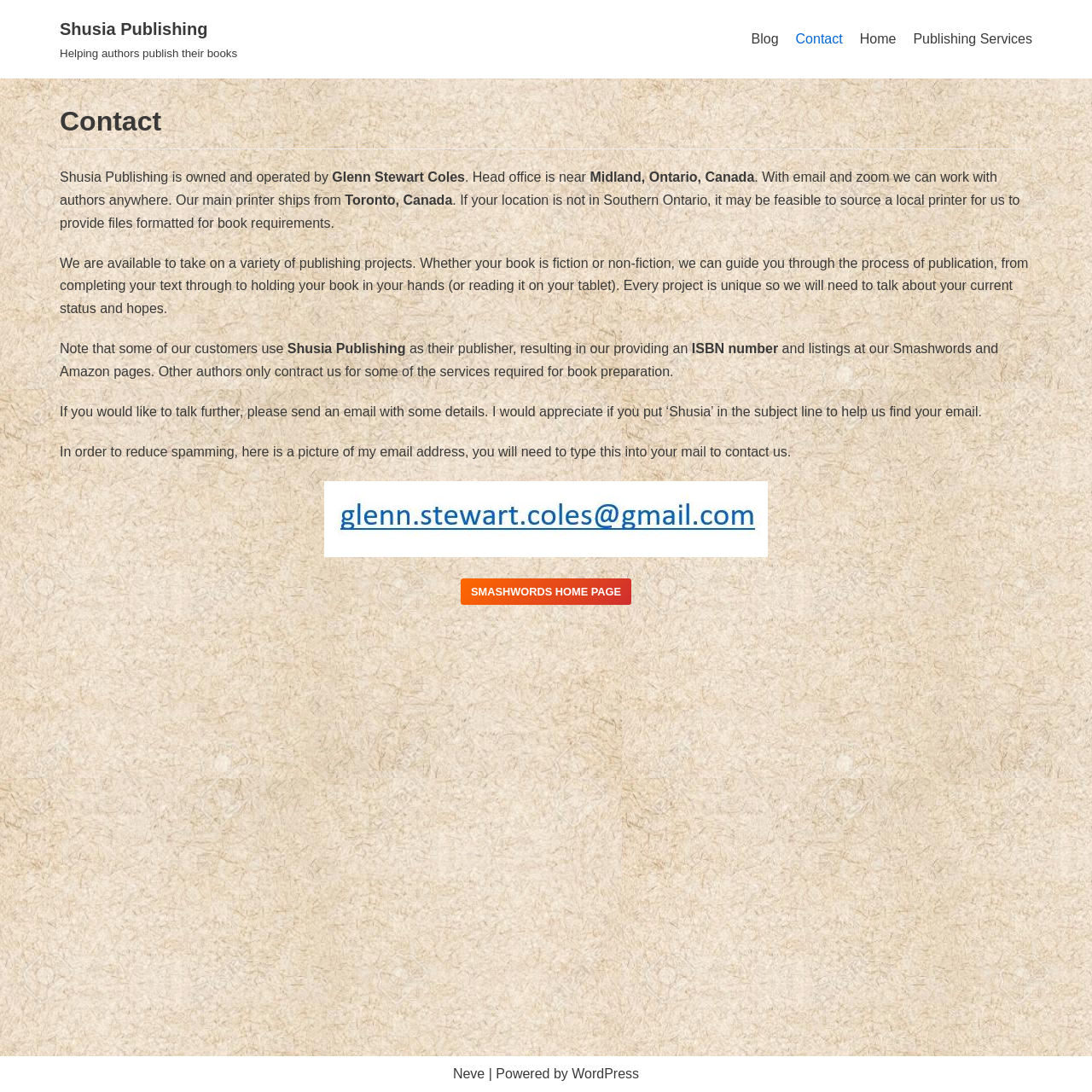Generate an in-depth caption that captures all aspects of the webpage.

The webpage is about the contact information of Shusia Publishing. At the top, there is a link to skip to the content and the company's name "Shusia Publishing" with a tagline "Helping authors publish their books". 

Below the company name, there is a navigation menu with five links: "Blog", "Contact", "Home", and "Publishing Services". 

The main content of the page is divided into sections. The first section has a heading "Contact" and provides information about the company's owner and operator, Glenn Stewart Coles, and its head office location in Midland, Ontario, Canada. 

The next section explains that the company can work with authors from anywhere using email and zoom, and that their main printer is located in Toronto, Canada. 

The following section describes the company's publishing services, stating that they can guide authors through the process of publication, from completing their text to holding their book in their hands. 

The page also mentions that some customers use Shusia Publishing as their publisher, resulting in the company providing an ISBN number and listings on their Smashwords and Amazon pages. 

There is a call to action, encouraging visitors to send an email with some details to discuss their publishing project further. The email address is not provided in text format to reduce spamming, but rather as an image that needs to be typed into the email client. 

Below the call to action, there is a link to the Smashwords home page. 

At the very bottom of the page, there is a footer section with a link to Neve and a statement indicating that the site is powered by WordPress.